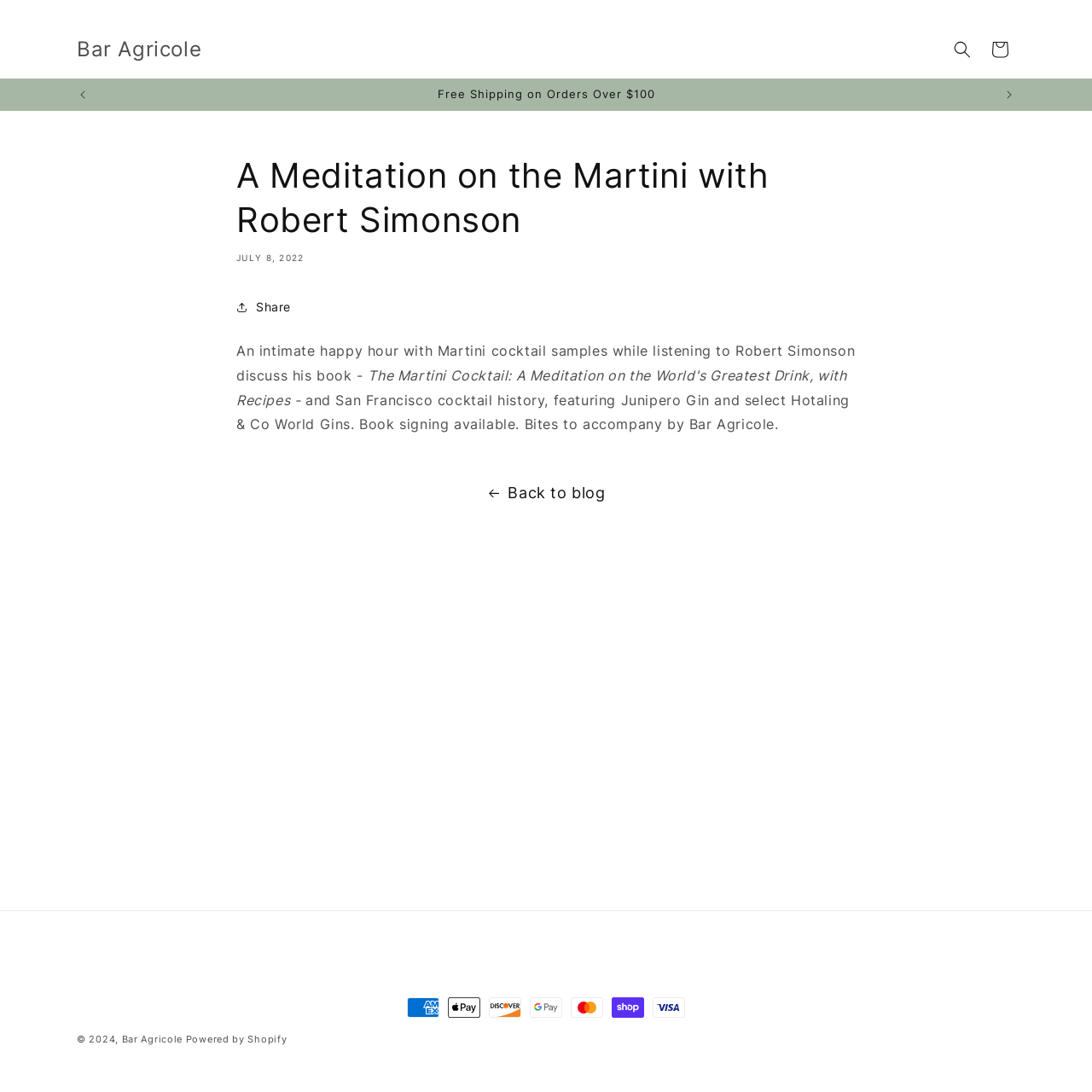Please determine the bounding box of the UI element that matches this description: Powered by Shopify. The coordinates should be given as (top-left x, top-left y, bottom-right x, bottom-right y), with all values between 0 and 1.

[0.17, 0.946, 0.263, 0.957]